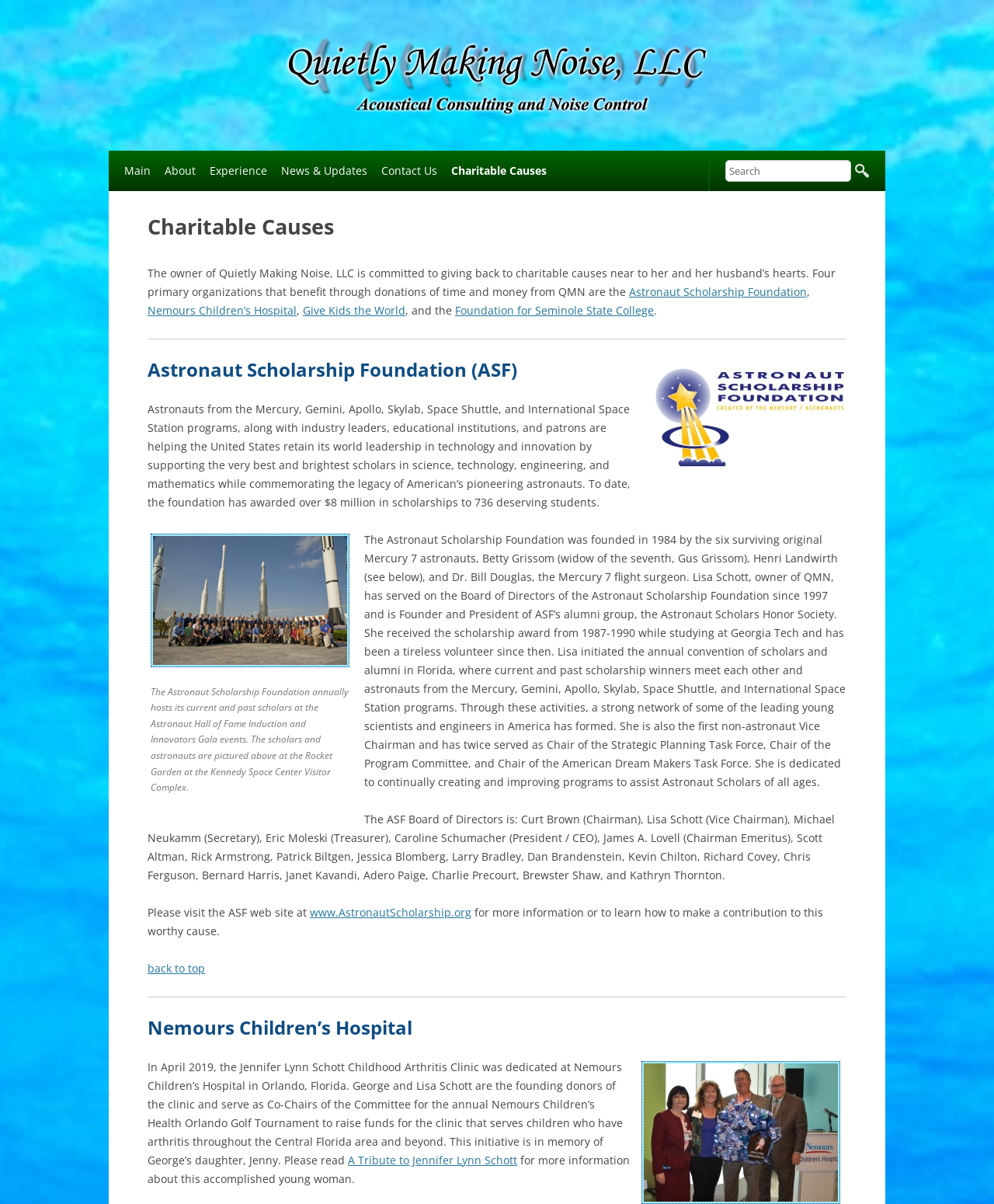Find the bounding box coordinates of the element to click in order to complete this instruction: "Go to Main page". The bounding box coordinates must be four float numbers between 0 and 1, denoted as [left, top, right, bottom].

[0.125, 0.125, 0.152, 0.159]